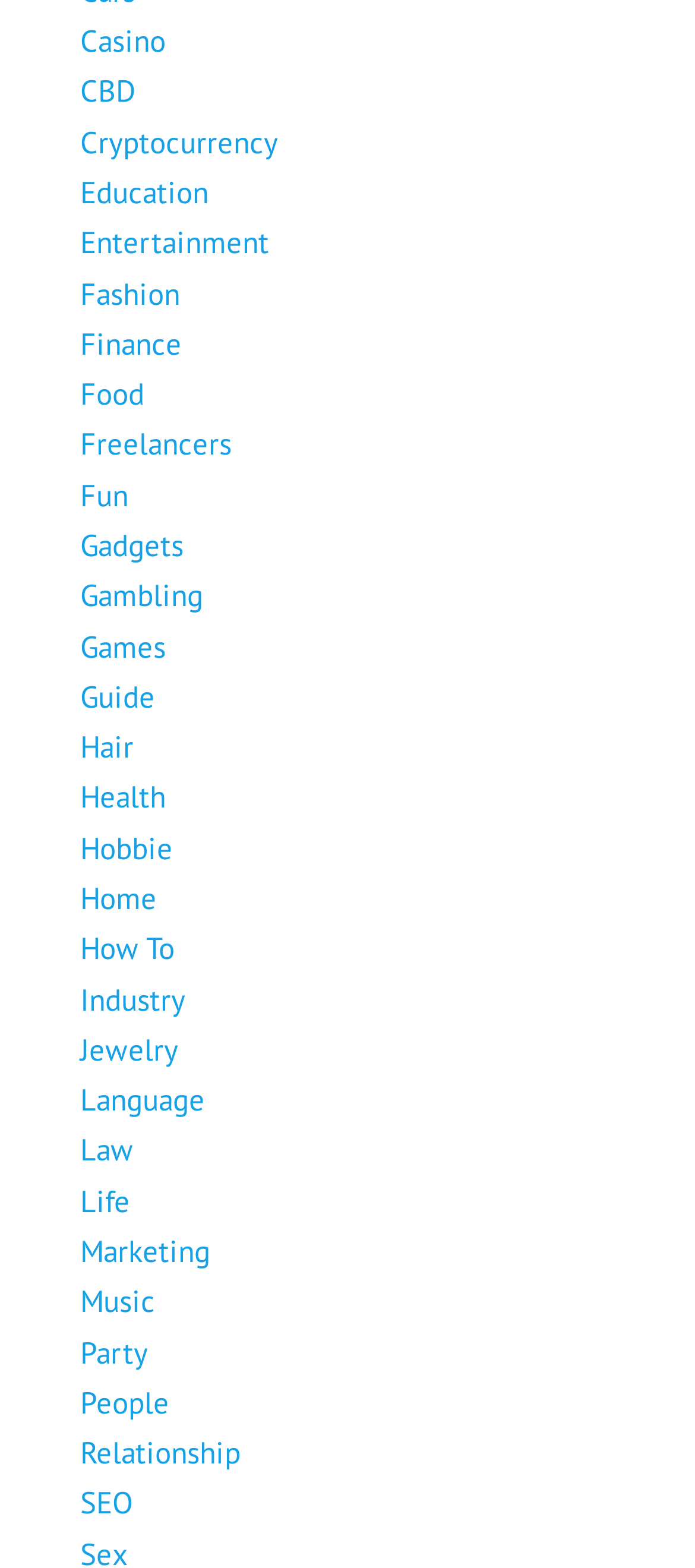Use a single word or phrase to respond to the question:
How many links are there in the webpage?

21